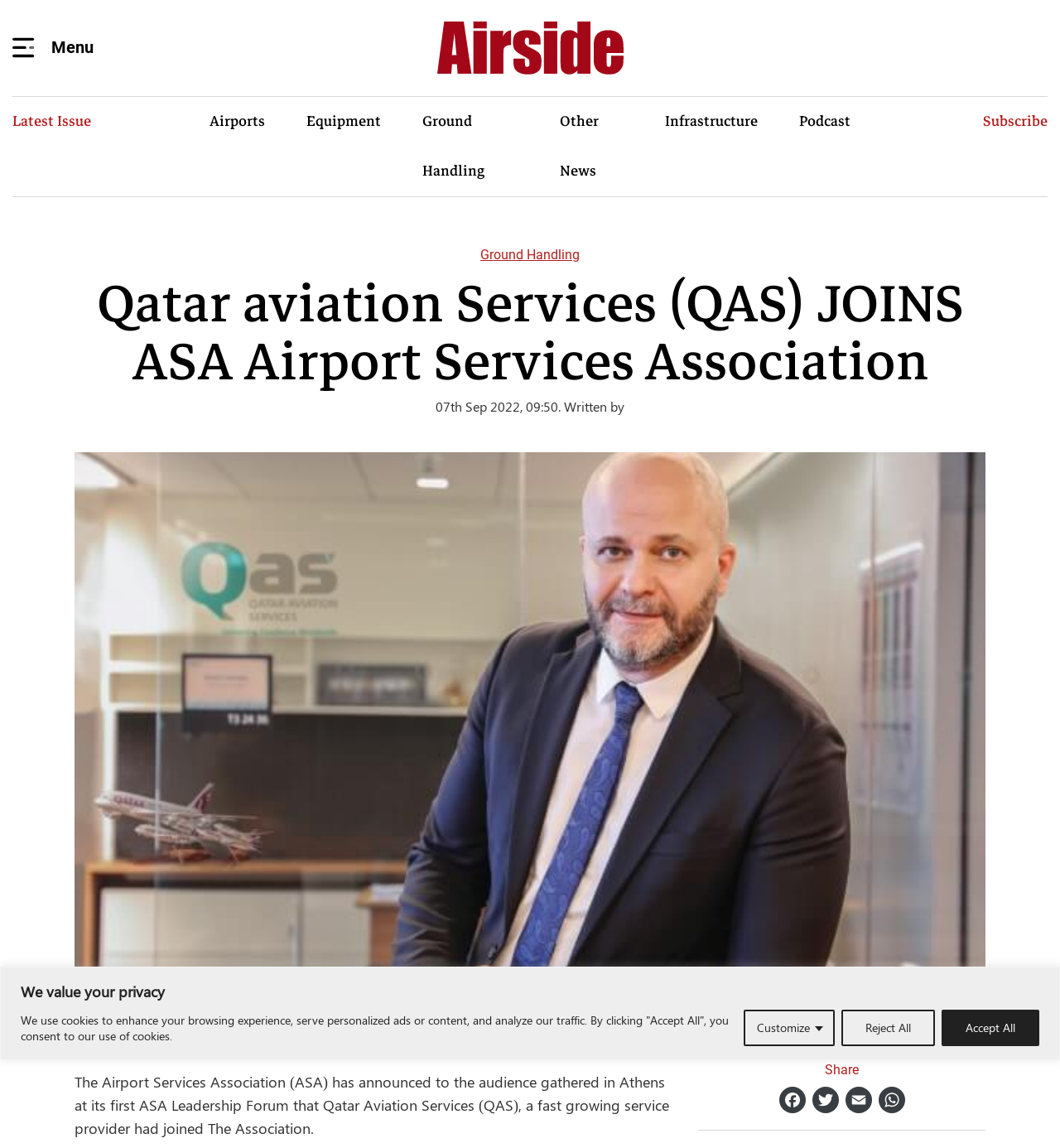What is the name of the forum where the announcement was made?
Look at the image and respond with a single word or a short phrase.

ASA Leadership Forum